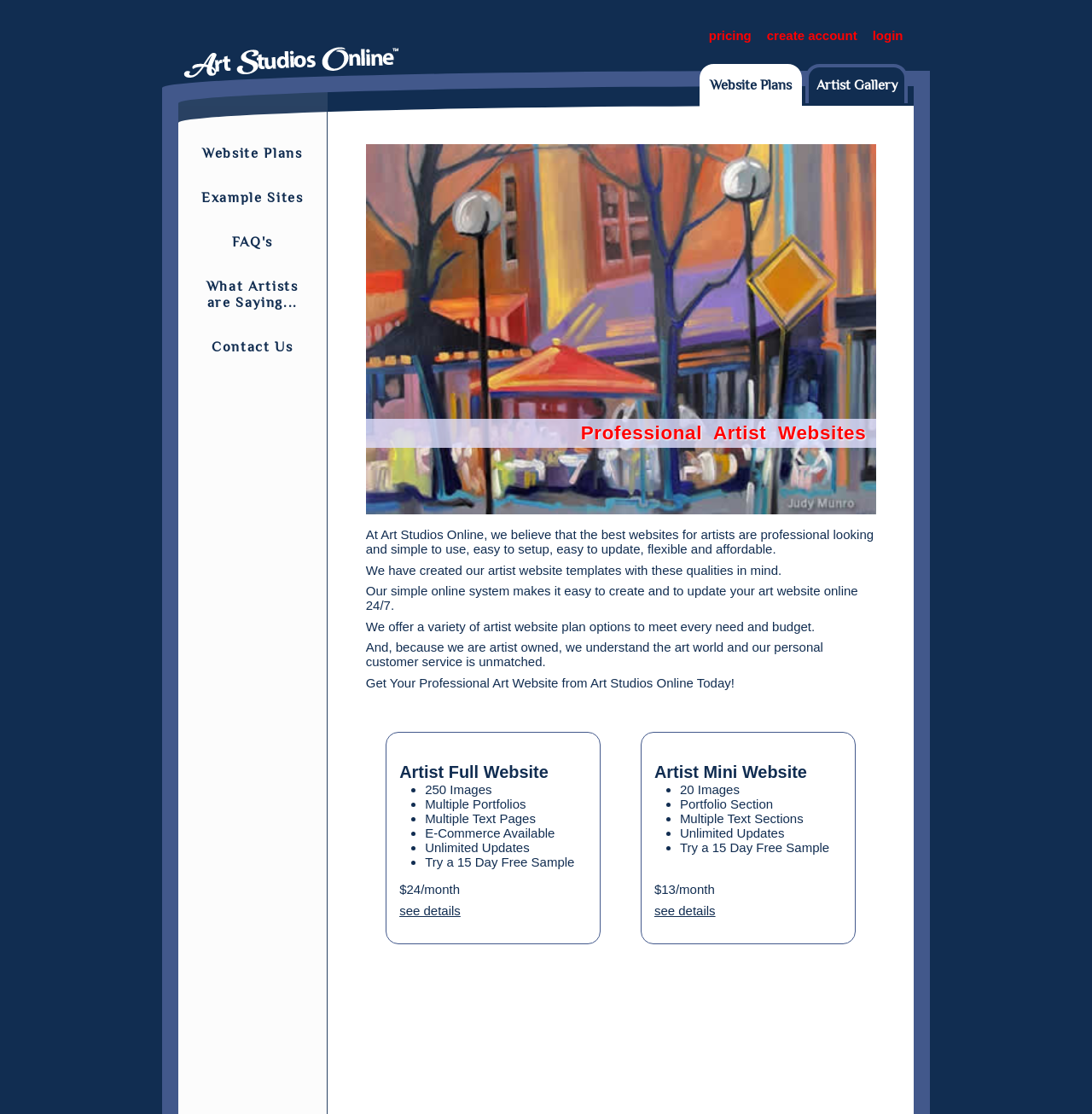Can you find the bounding box coordinates for the element that needs to be clicked to execute this instruction: "Get a professional art website"? The coordinates should be given as four float numbers between 0 and 1, i.e., [left, top, right, bottom].

[0.335, 0.606, 0.673, 0.619]